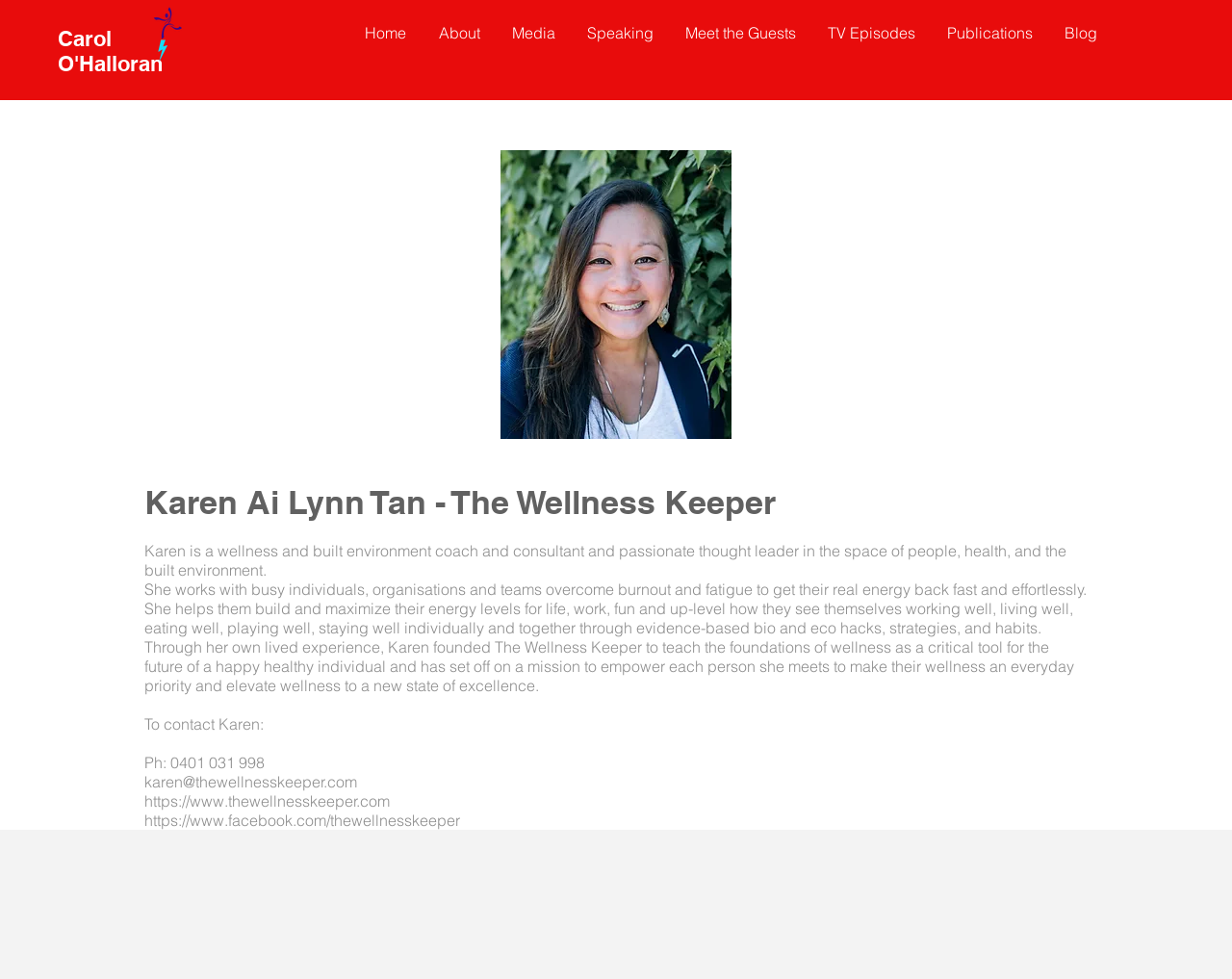Determine the bounding box coordinates of the section I need to click to execute the following instruction: "Visit The Wellness Keeper website". Provide the coordinates as four float numbers between 0 and 1, i.e., [left, top, right, bottom].

[0.117, 0.808, 0.316, 0.828]